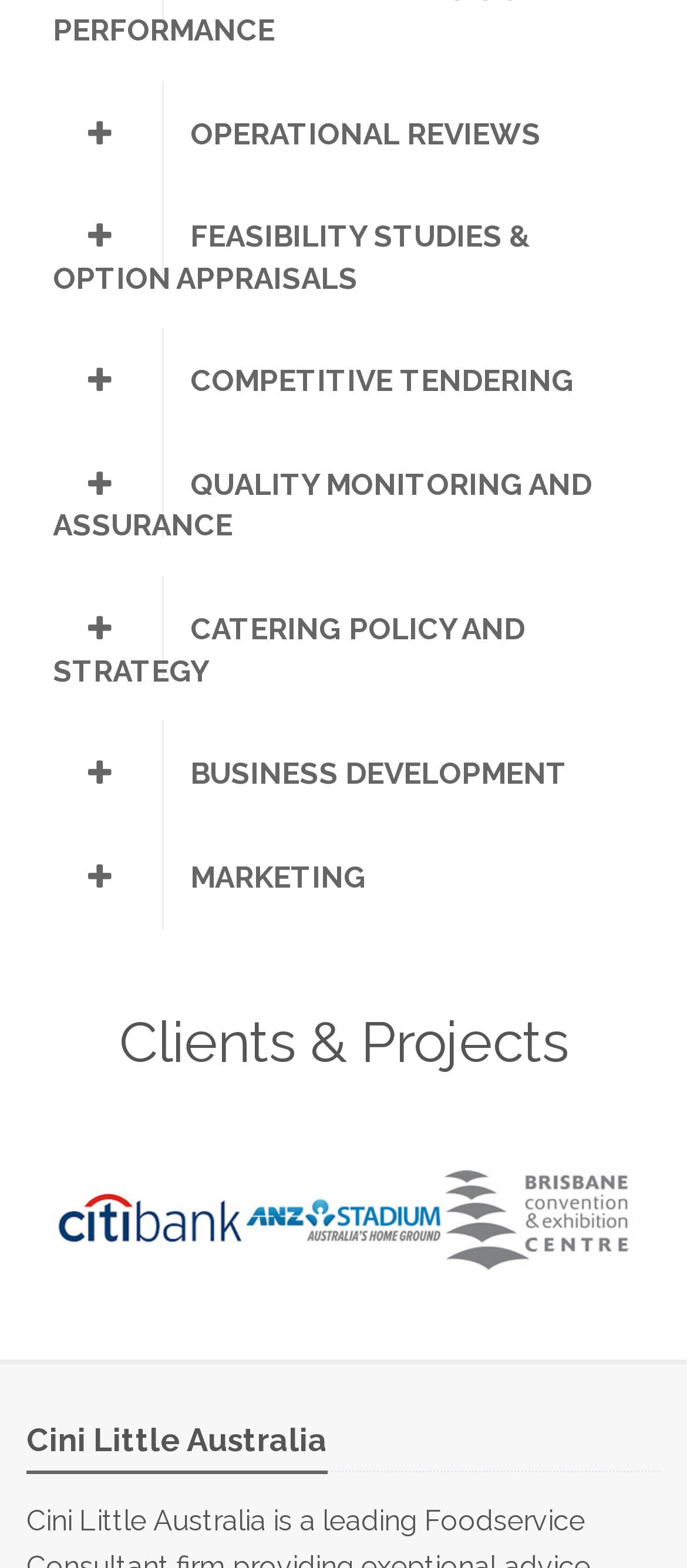Provide a thorough and detailed response to the question by examining the image: 
What is the first tab on the webpage?

The first tab on the webpage is 'OPERATIONAL REVIEWS' which is indicated by the element with OCR text 'OPERATIONAL REVIEWS' and bounding box coordinates [0.038, 0.056, 0.962, 0.122].